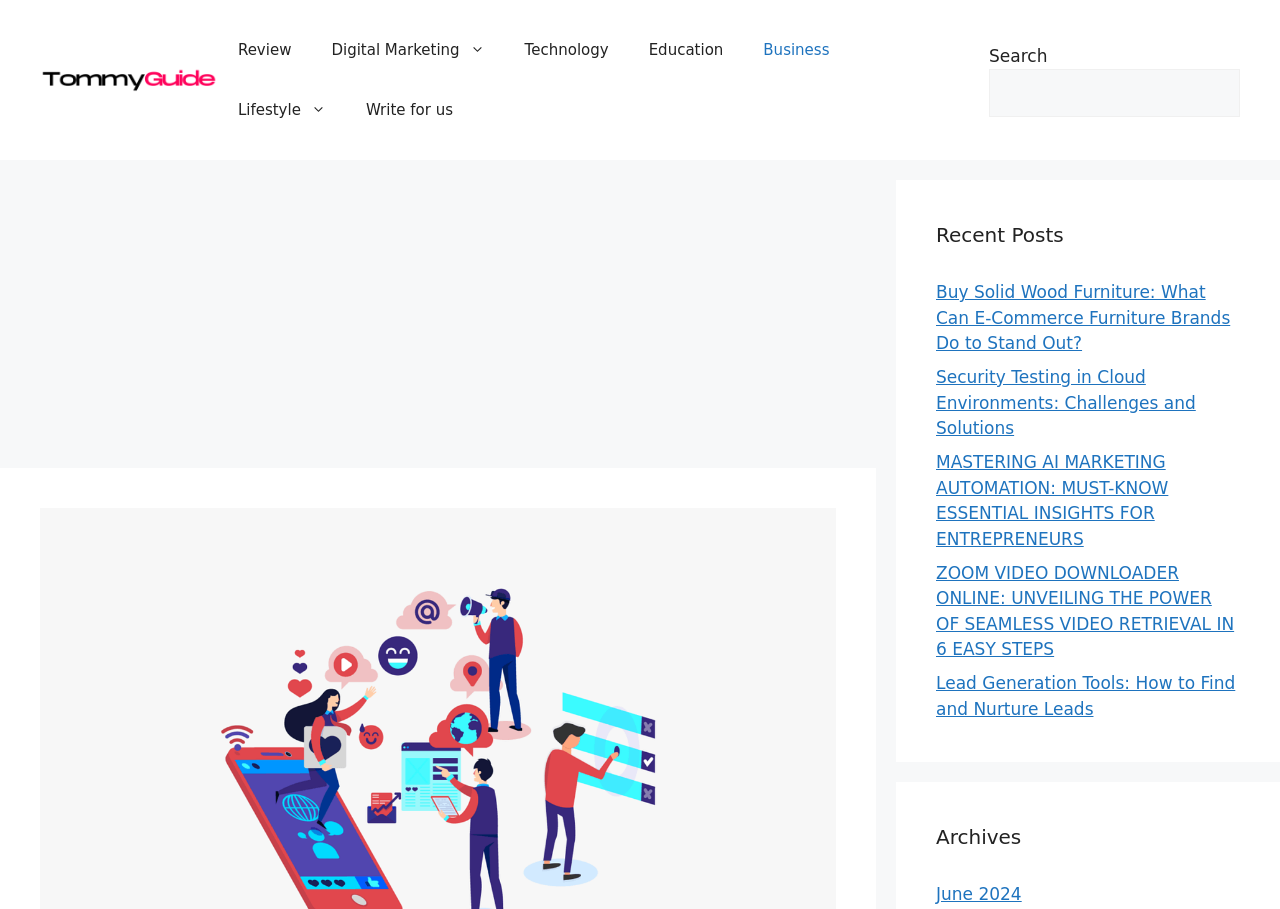Using the information shown in the image, answer the question with as much detail as possible: What is the purpose of the search box?

The search box is located in the top-right corner of the webpage, and it contains a static text 'Search'. This suggests that the search box is intended for users to search for content within the website.